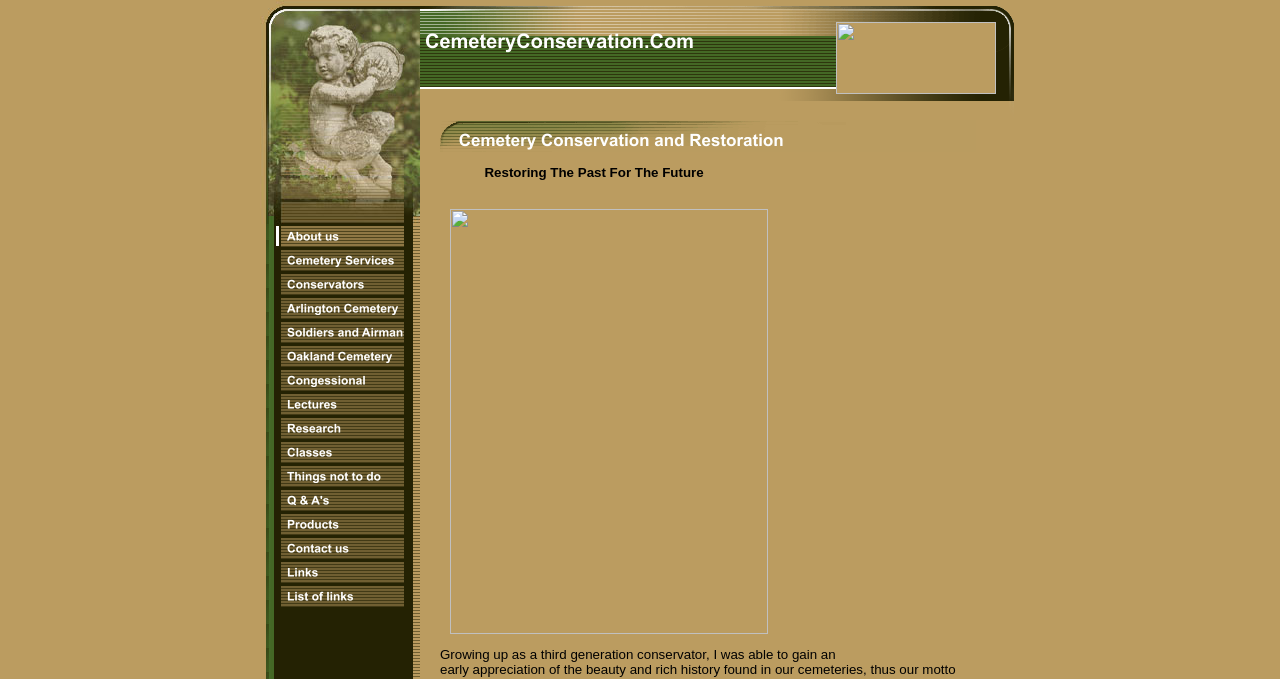Determine the bounding box coordinates of the region to click in order to accomplish the following instruction: "Explore Arlington Cemetery". Provide the coordinates as four float numbers between 0 and 1, specifically [left, top, right, bottom].

[0.216, 0.454, 0.316, 0.476]